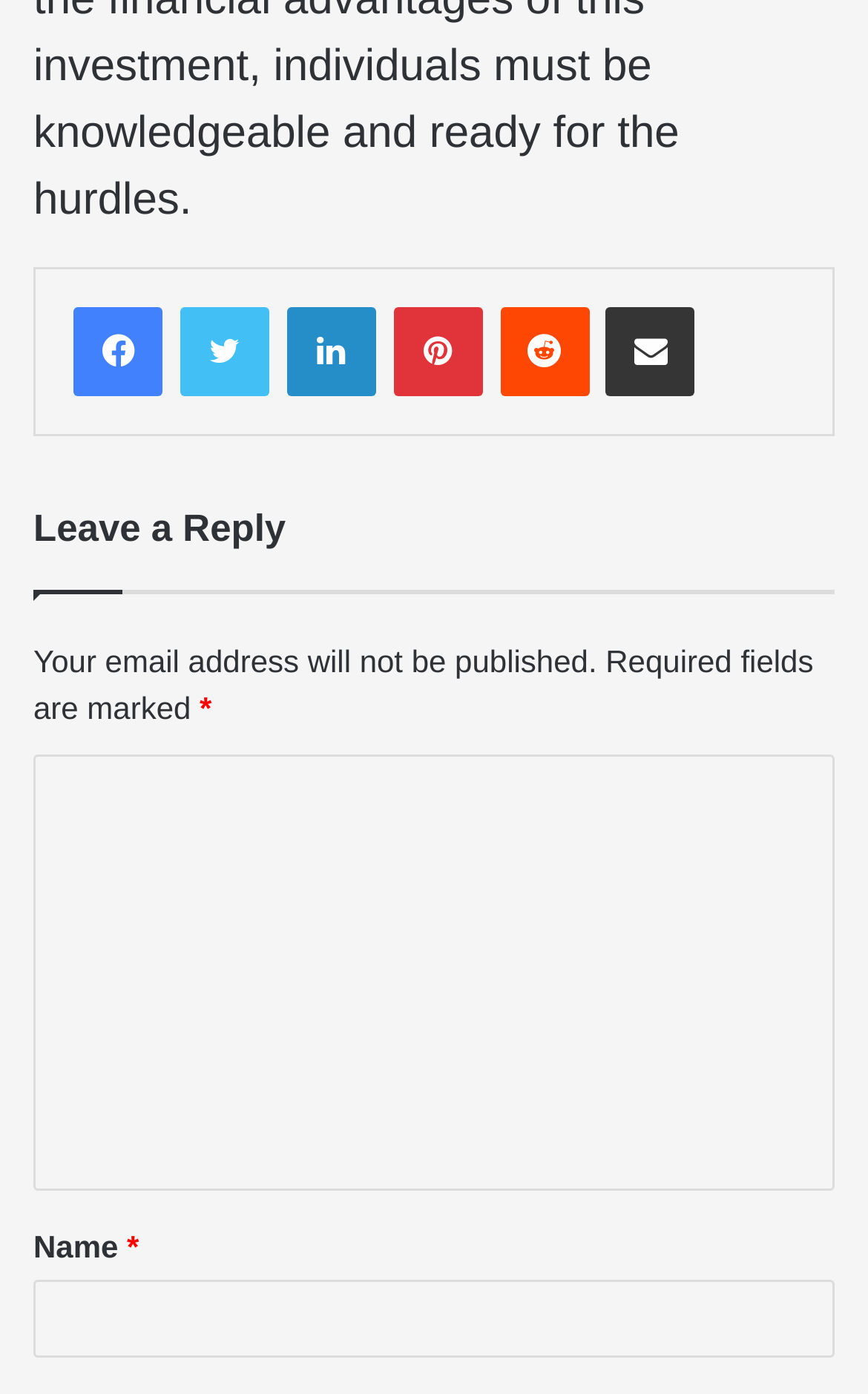Please determine the bounding box coordinates of the element's region to click for the following instruction: "Click on LinkedIn".

[0.33, 0.221, 0.433, 0.285]